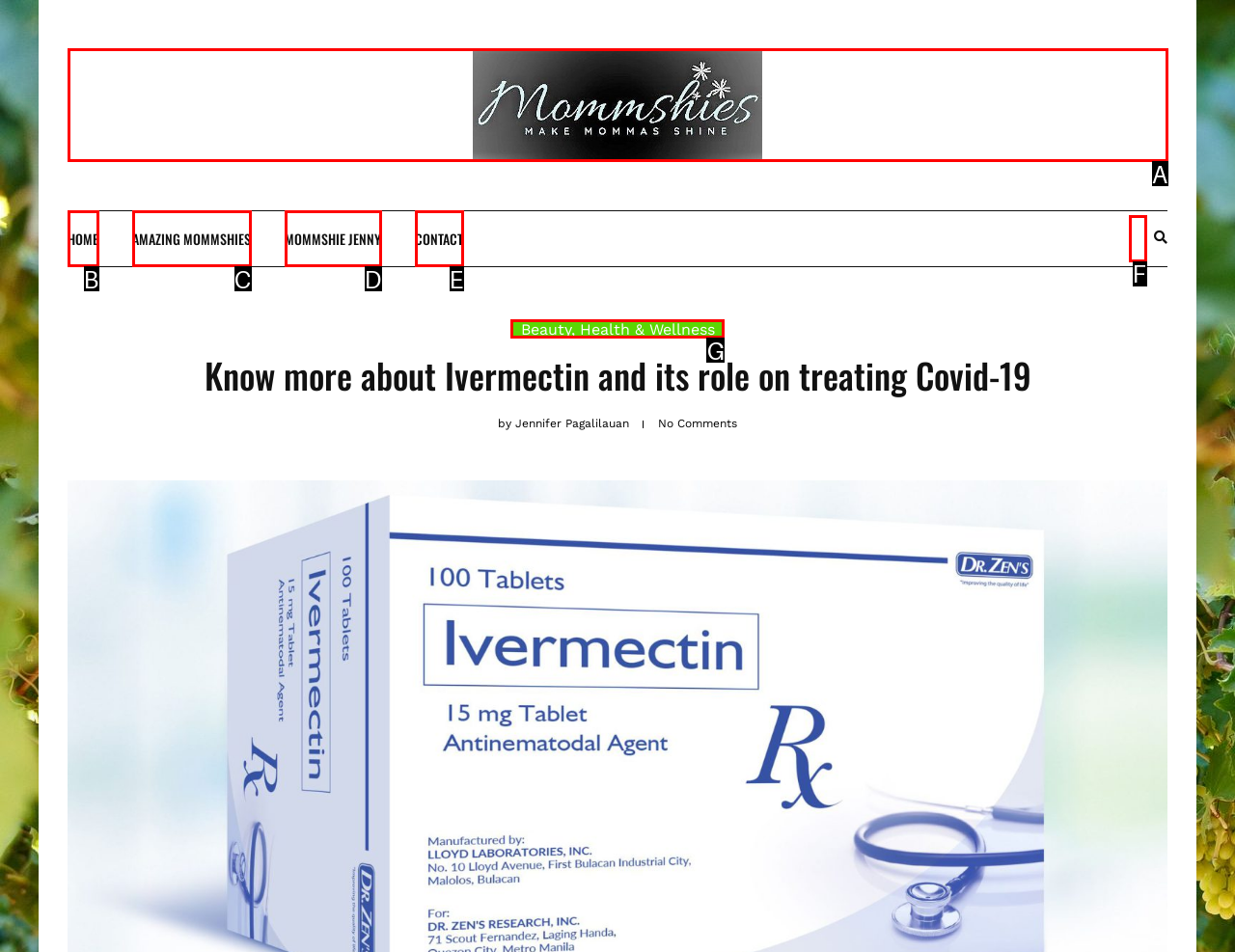Which lettered option matches the following description: Amazing Mommshies
Provide the letter of the matching option directly.

C